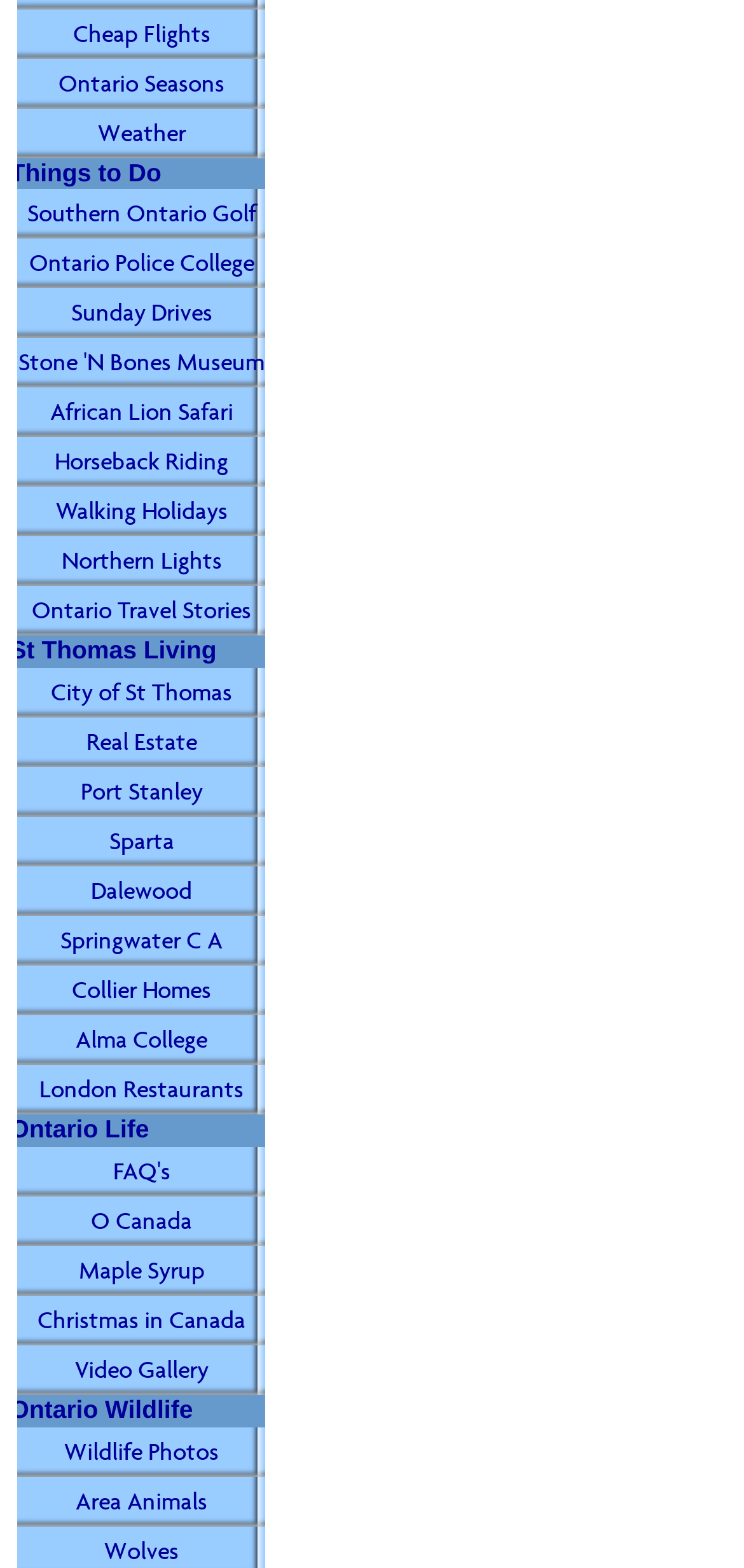From the webpage screenshot, identify the region described by Southern Ontario Golf. Provide the bounding box coordinates as (top-left x, top-left y, bottom-right x, bottom-right y), with each value being a floating point number between 0 and 1.

[0.013, 0.121, 0.367, 0.153]